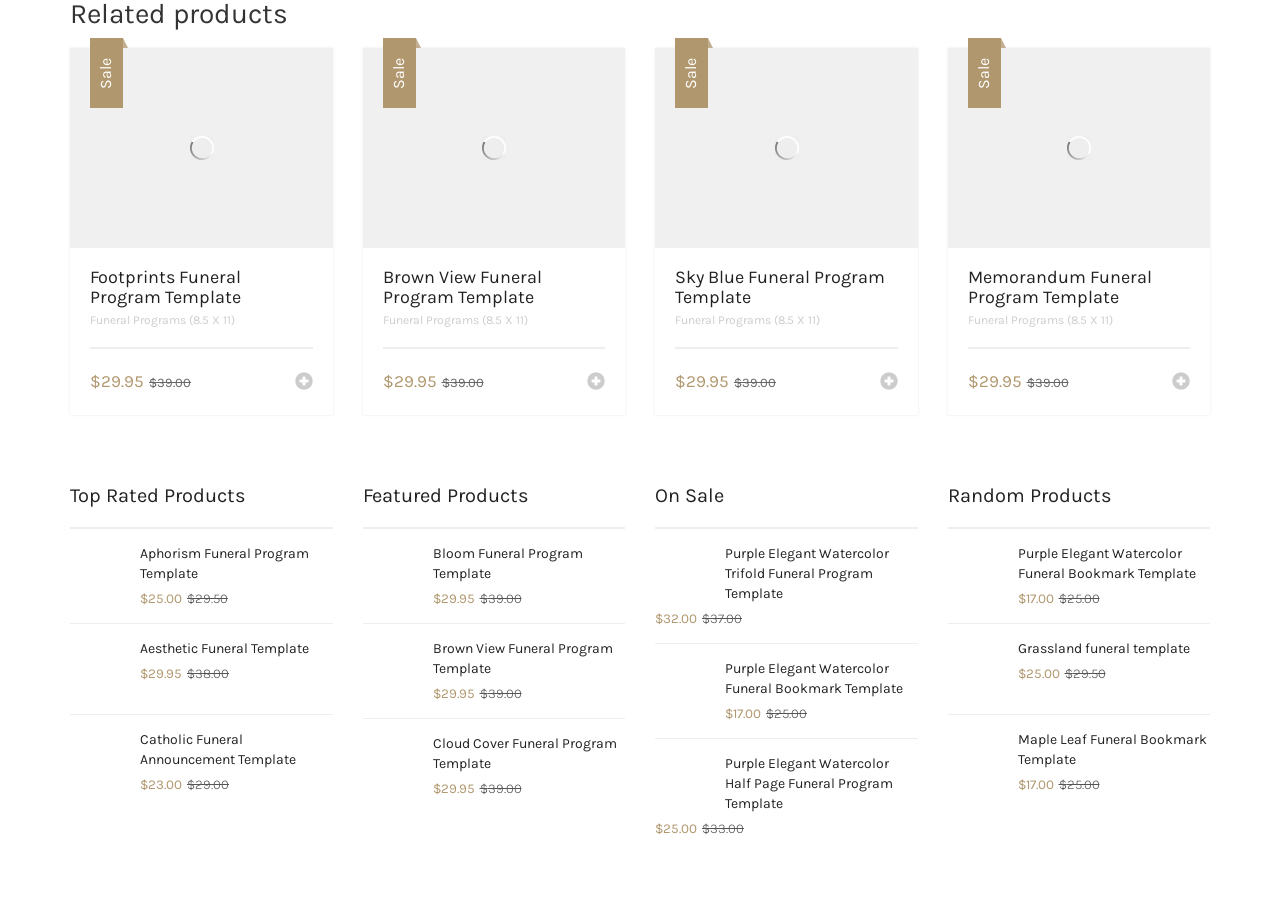Pinpoint the bounding box coordinates of the area that should be clicked to complete the following instruction: "Explore 'Purple Elegant Watercolor Trifold Funeral Program Template'". The coordinates must be given as four float numbers between 0 and 1, i.e., [left, top, right, bottom].

[0.512, 0.601, 0.717, 0.673]